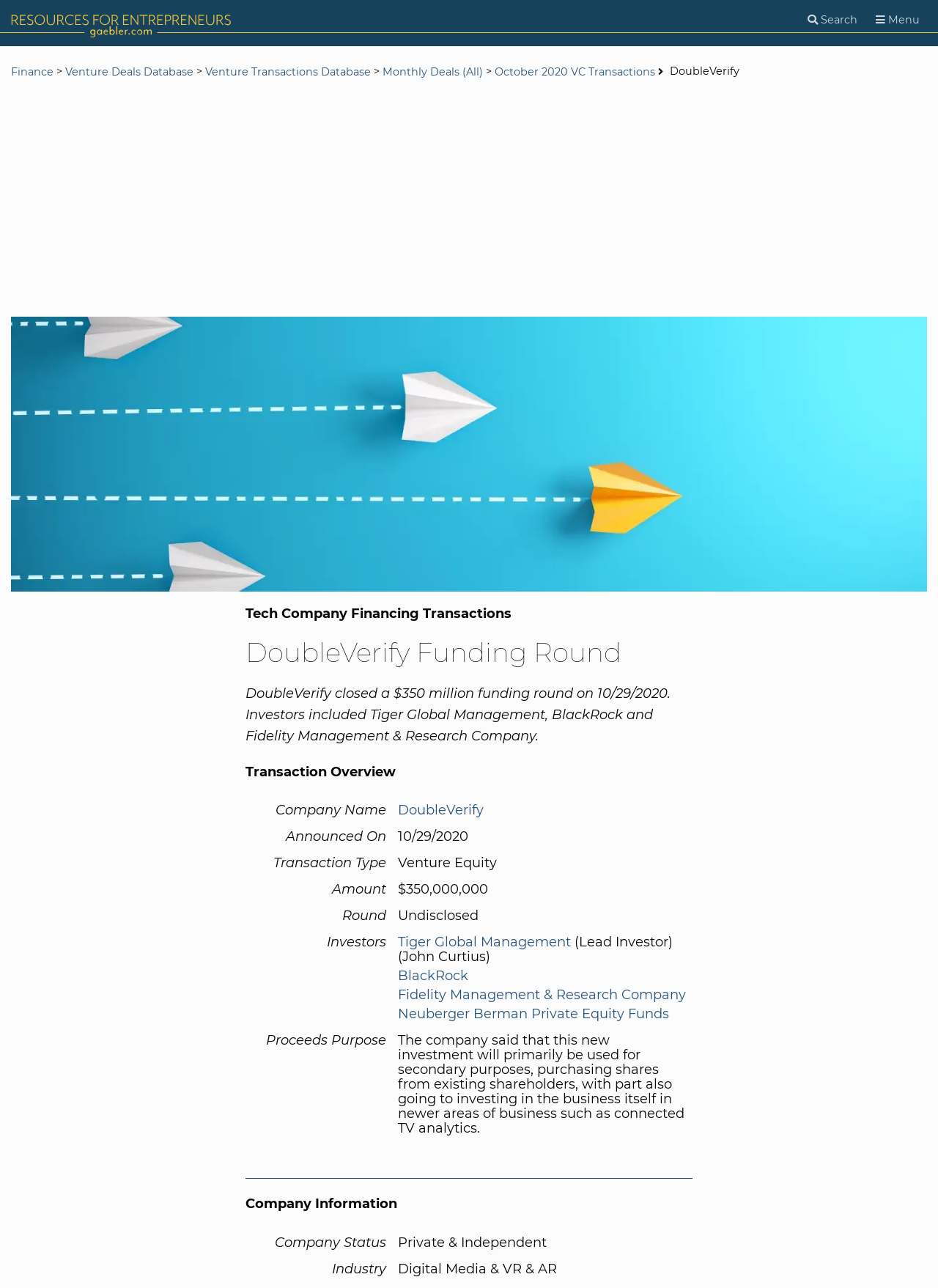How much was the funding round?
Utilize the image to construct a detailed and well-explained answer.

I found the answer by looking at the table with the heading 'Tech Company Financing Transactions' and finding the row with the 'Amount' column, which contains the value '$350,000,000'.